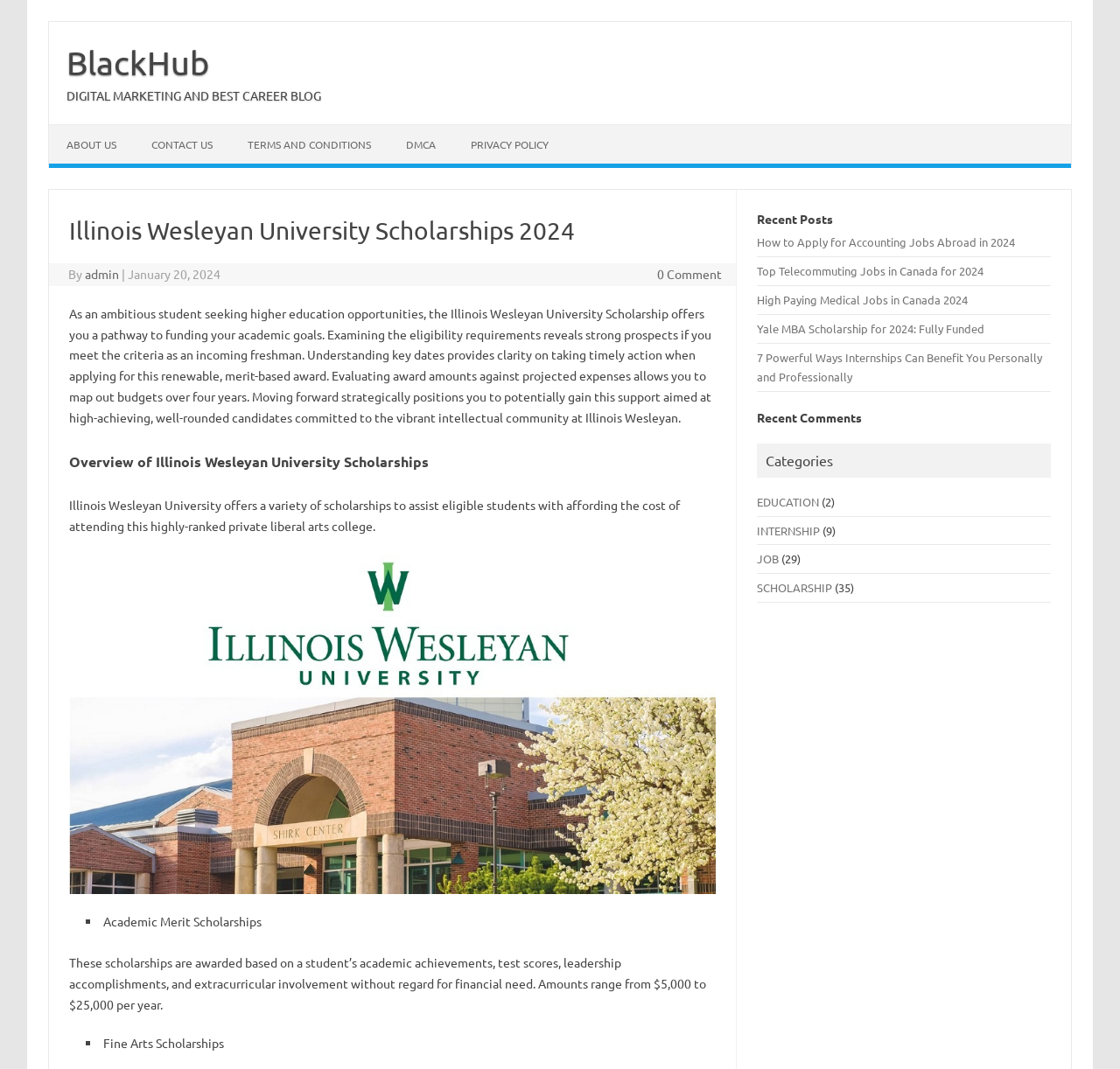Locate the bounding box coordinates of the clickable element to fulfill the following instruction: "Read the 'Overview of Illinois Wesleyan University Scholarships' section". Provide the coordinates as four float numbers between 0 and 1 in the format [left, top, right, bottom].

[0.062, 0.42, 0.639, 0.444]